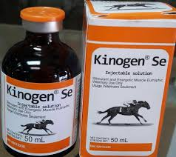From the details in the image, provide a thorough response to the question: What is the intended use of the product?

The caption highlights that the product is intended for equine use, specifically for enhancing muscle function and improving performance in horses, which is evident from the imagery of a racehorse in motion on the label.